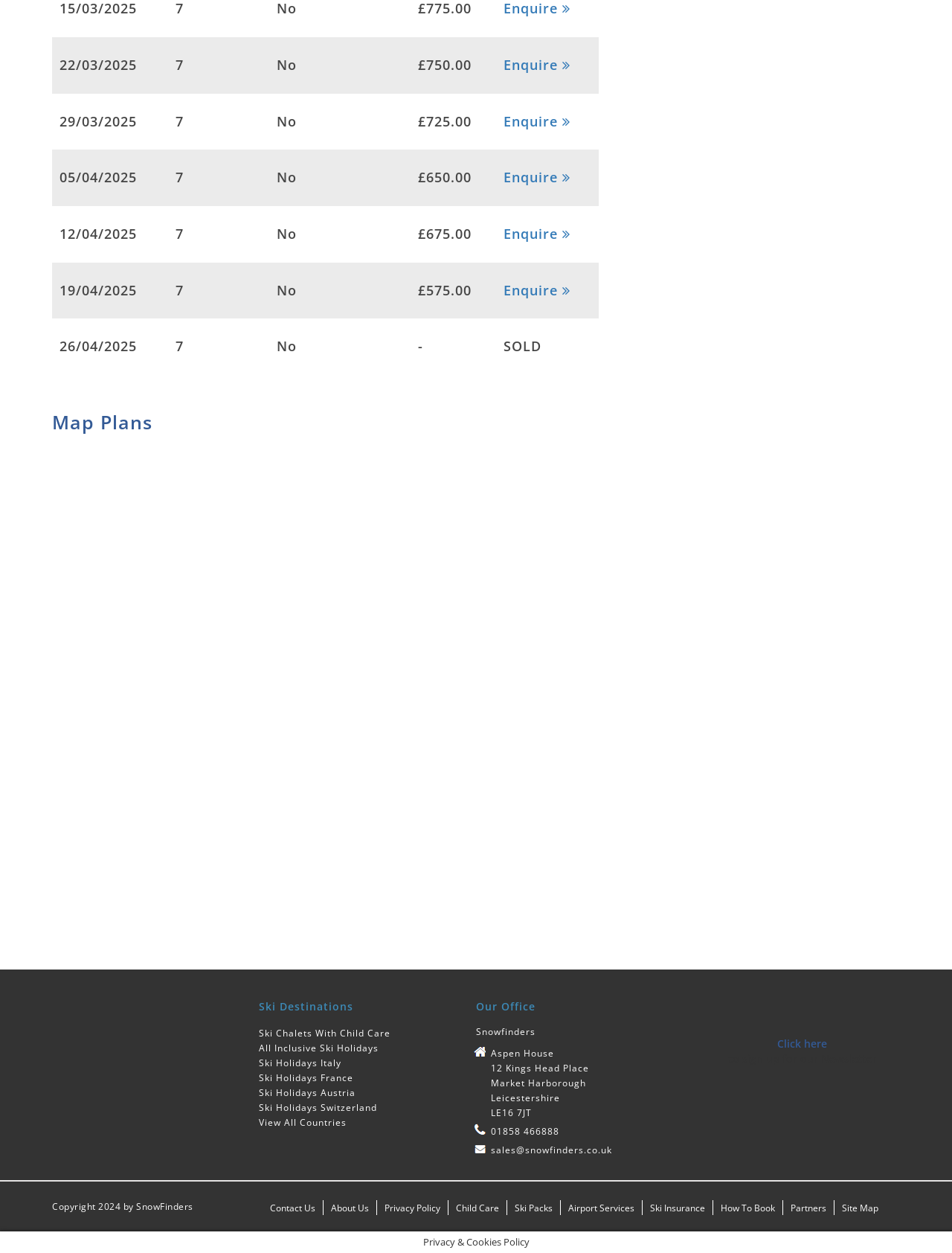Give a one-word or phrase response to the following question: What is the company name of the office address?

Snowfinders